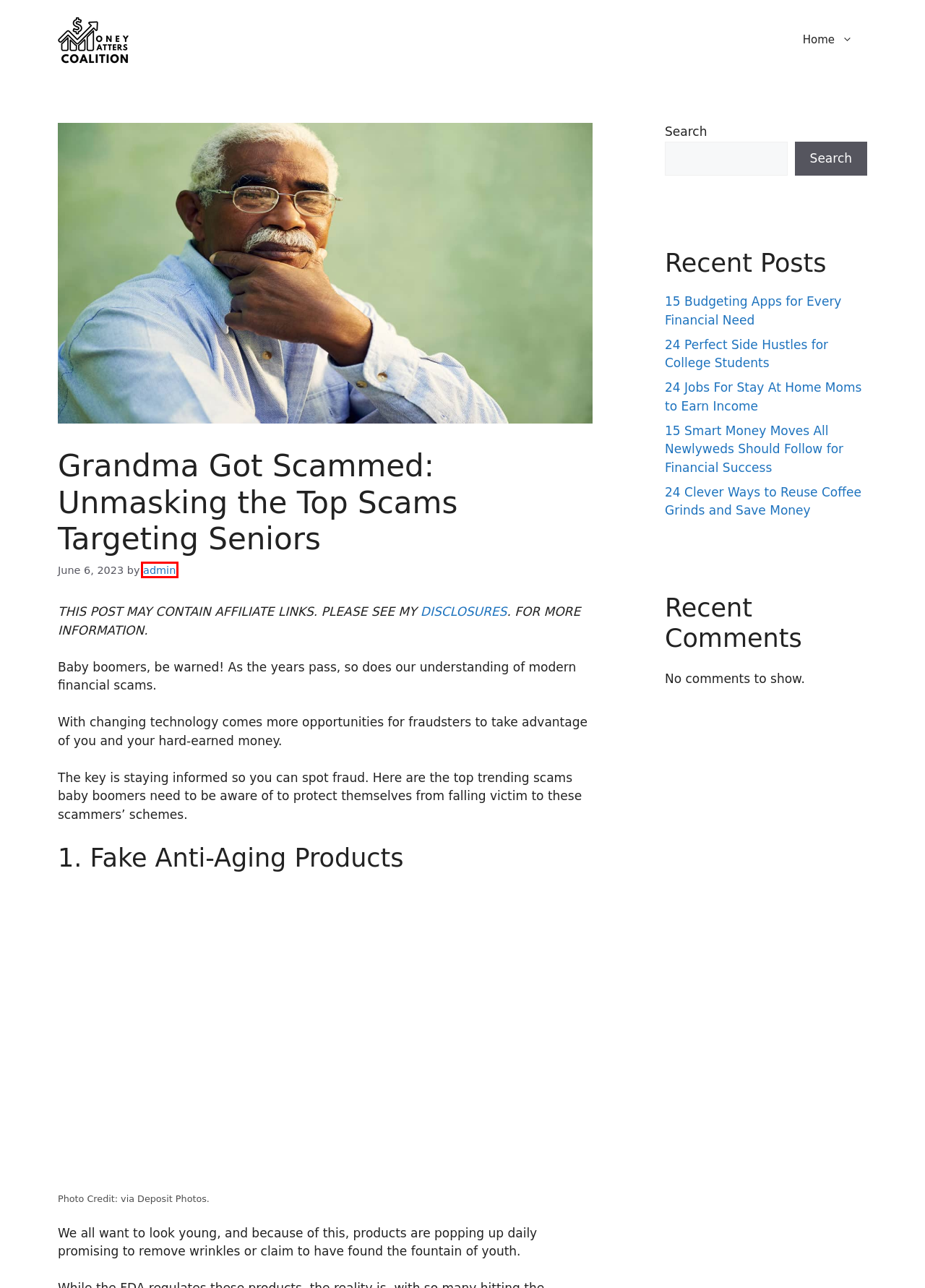Analyze the screenshot of a webpage with a red bounding box and select the webpage description that most accurately describes the new page resulting from clicking the element inside the red box. Here are the candidates:
A. 24 Clever Ways to Reuse Coffee Grinds and Save Money – missionmoneymatters.org
B. missionmoneymatters.org
C. 15 Budgeting Apps for Every Financial Need – missionmoneymatters.org
D. admin – missionmoneymatters.org
E. 24 Jobs For Stay At Home Moms to Earn Income – missionmoneymatters.org
F. 15 Smart Money Moves All Newlyweds Should Follow for Financial Success – missionmoneymatters.org
G. 24 Perfect Side Hustles for College Students – missionmoneymatters.org
H. Terms And Conditions - Money Smart Guides

D